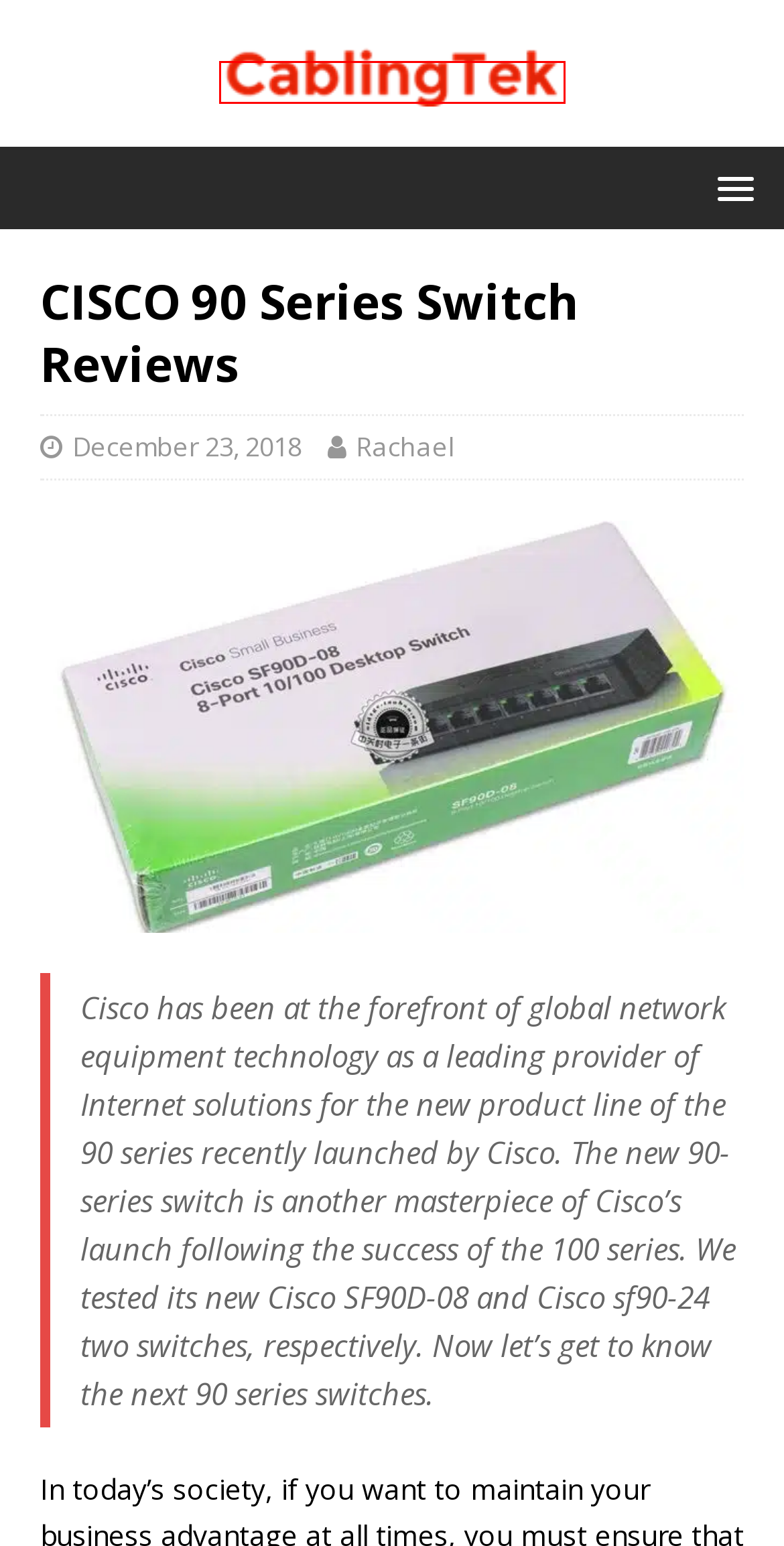You have a screenshot of a webpage with a red bounding box around a UI element. Determine which webpage description best matches the new webpage that results from clicking the element in the bounding box. Here are the candidates:
A. Rachael, Author at CablingTek
B. Intel Archives - CablingTek
C. Home - CablingTek
D. QNAP Archives - CablingTek
E. December 2018 - CablingTek
F. HPE Archives - CablingTek
G. NEC Archives - CablingTek
H. April 2019 - CablingTek

C